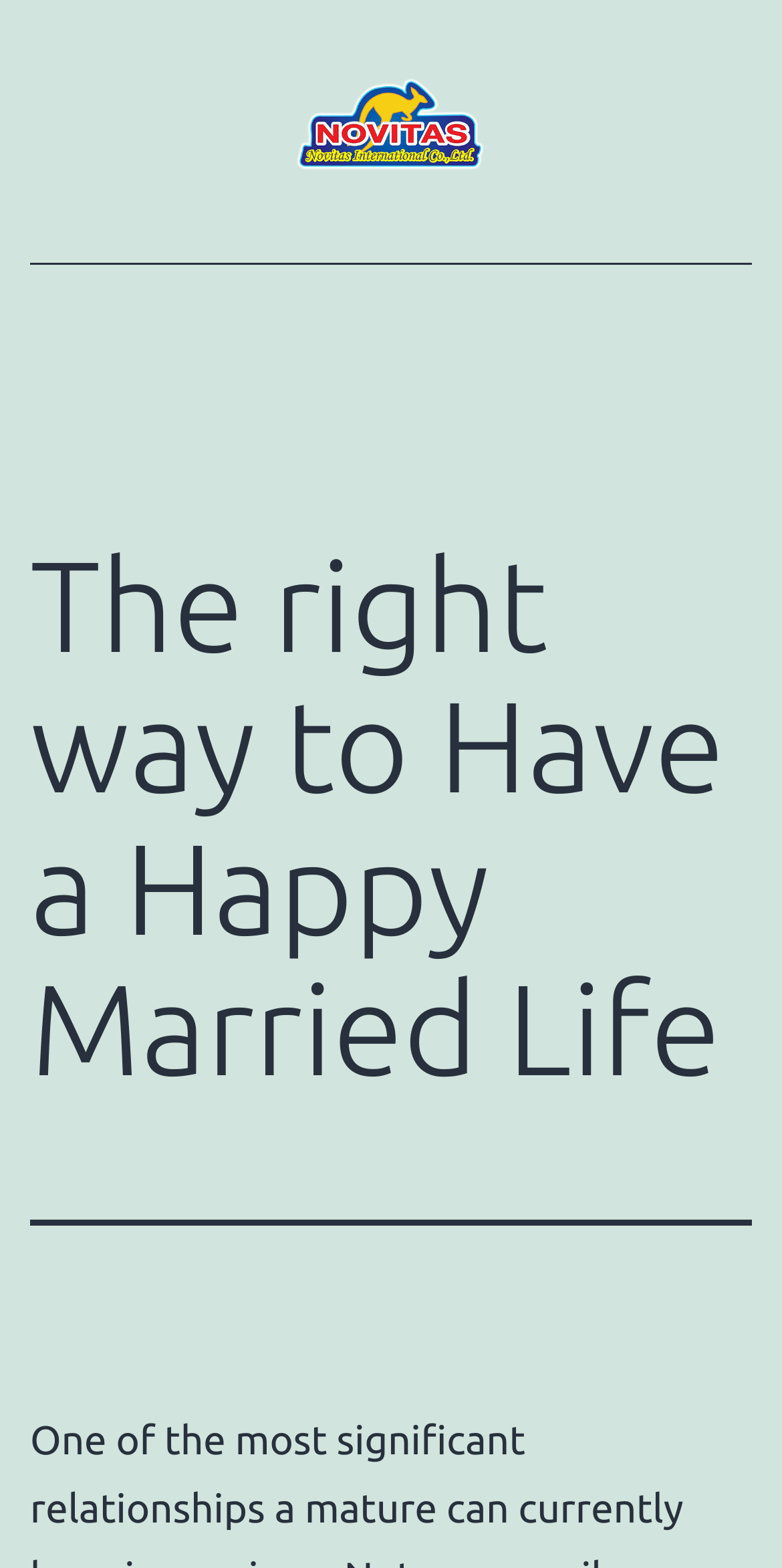Please extract the webpage's main title and generate its text content.

The right way to Have a Happy Married Life